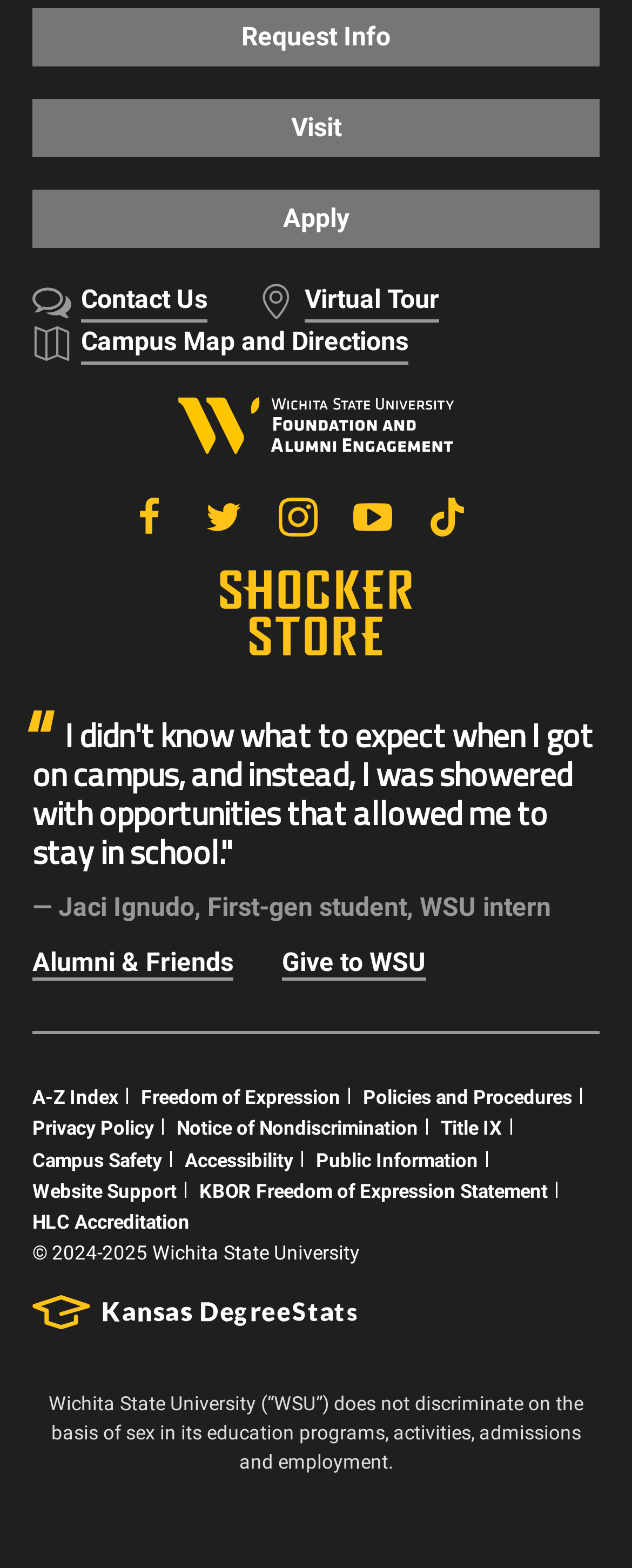Given the element description: "Visit", predict the bounding box coordinates of this UI element. The coordinates must be four float numbers between 0 and 1, given as [left, top, right, bottom].

[0.051, 0.063, 0.949, 0.101]